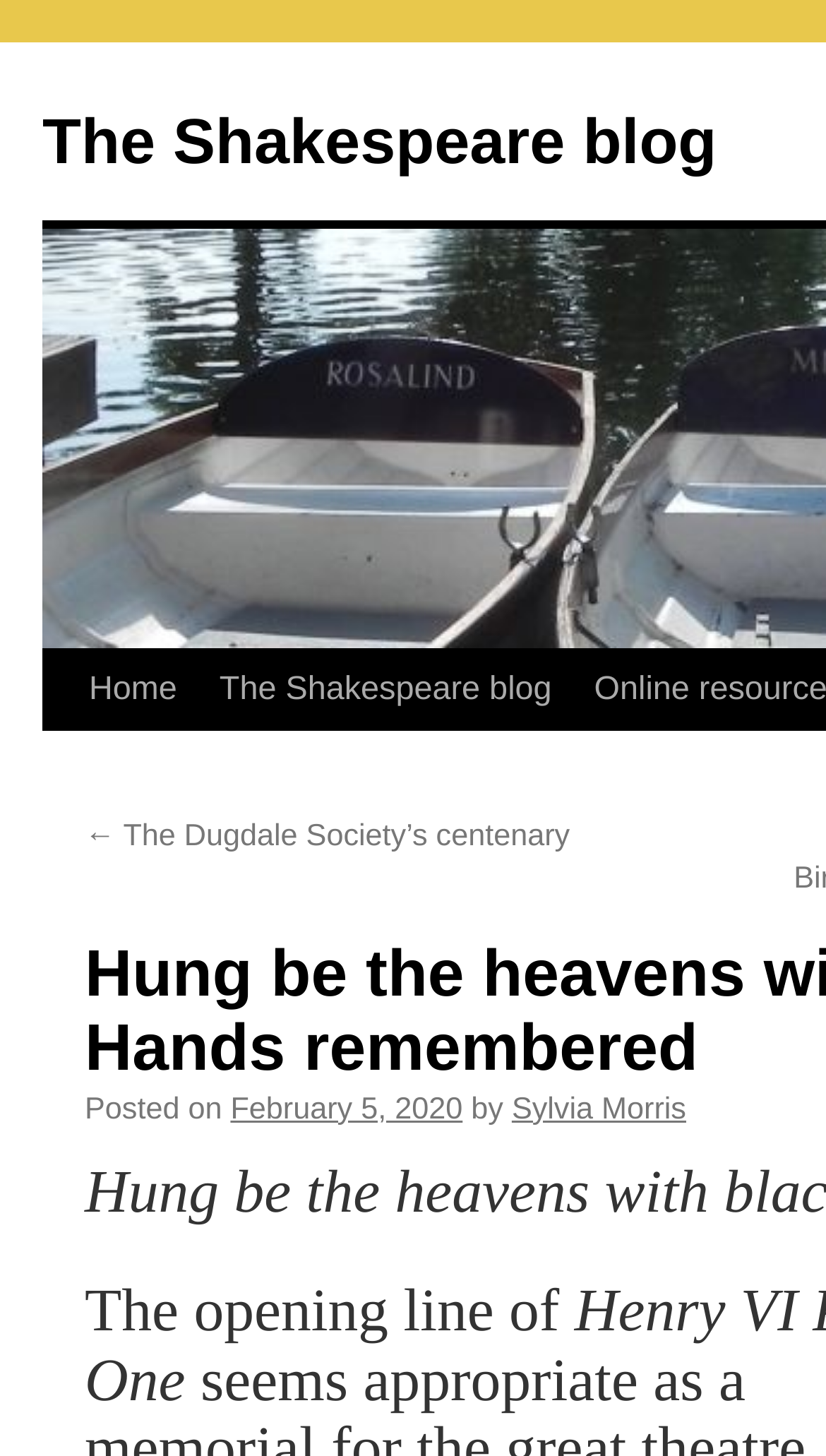Identify the bounding box coordinates for the element you need to click to achieve the following task: "Visit Uppsala University". The coordinates must be four float values ranging from 0 to 1, formatted as [left, top, right, bottom].

None